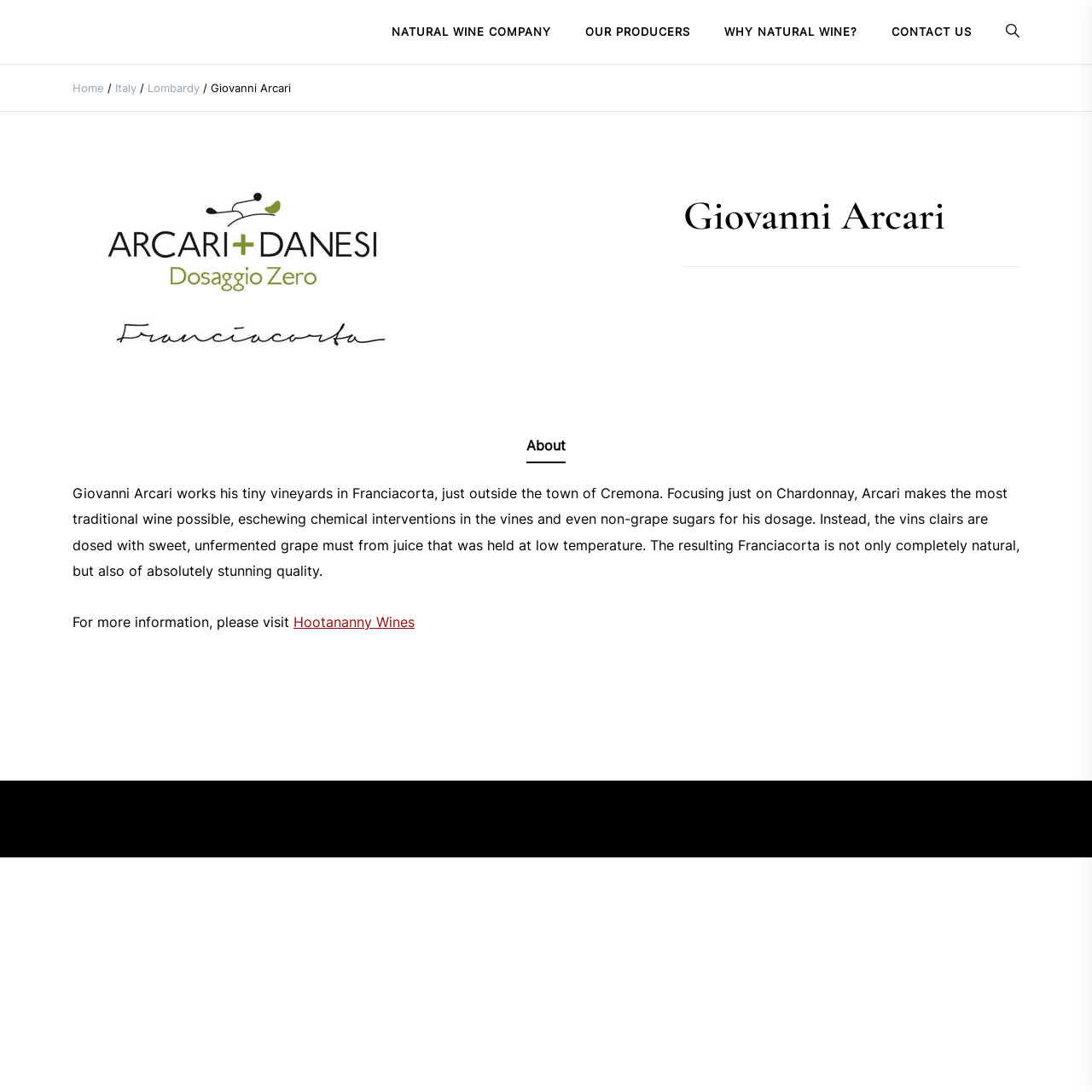Locate the bounding box coordinates of the area that needs to be clicked to fulfill the following instruction: "Read about Giovanni Arcari's wine making process". The coordinates should be in the format of four float numbers between 0 and 1, namely [left, top, right, bottom].

[0.066, 0.444, 0.934, 0.53]